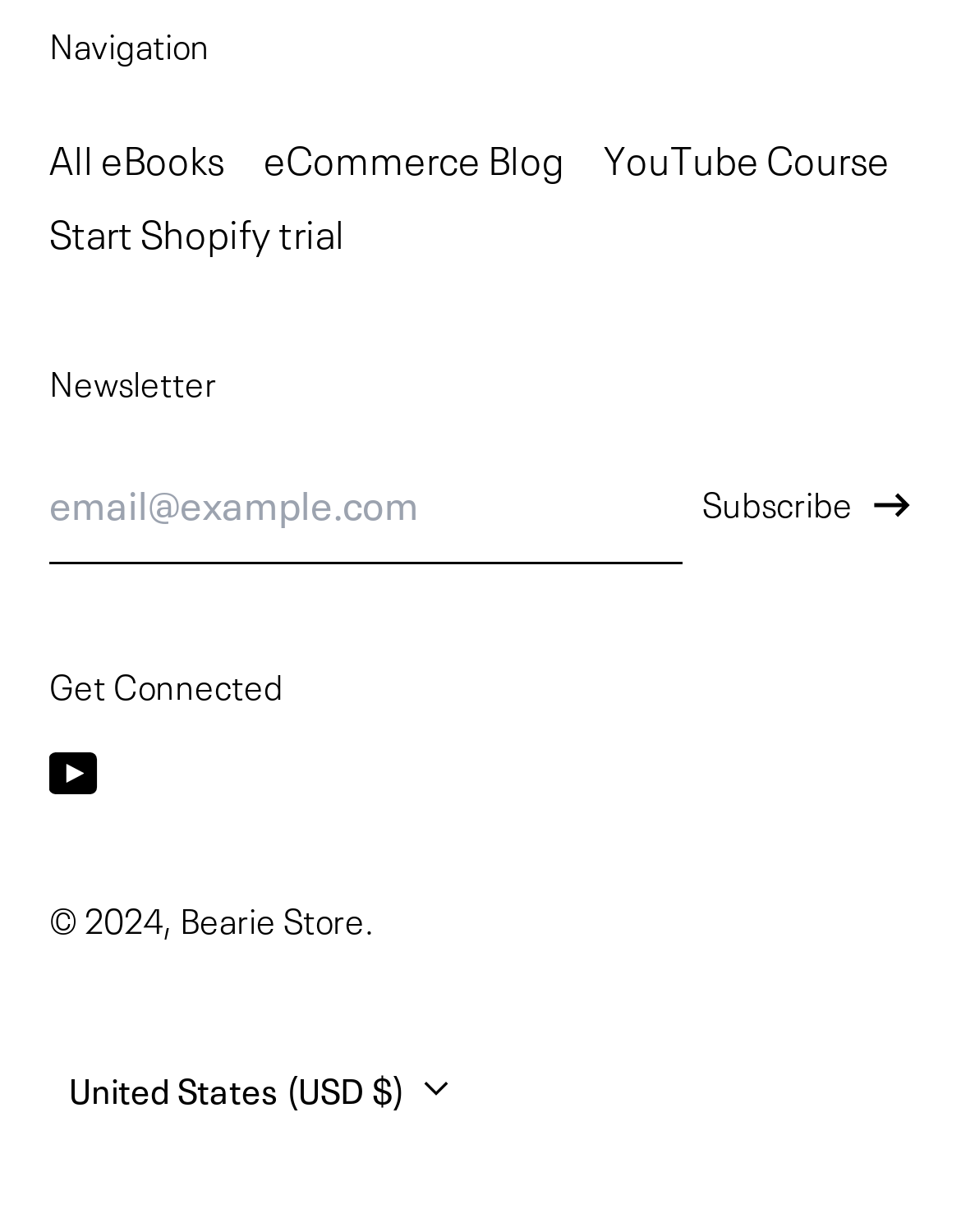Please provide the bounding box coordinates for the element that needs to be clicked to perform the instruction: "Select a country or region". The coordinates must consist of four float numbers between 0 and 1, formatted as [left, top, right, bottom].

[0.051, 0.848, 0.49, 0.919]